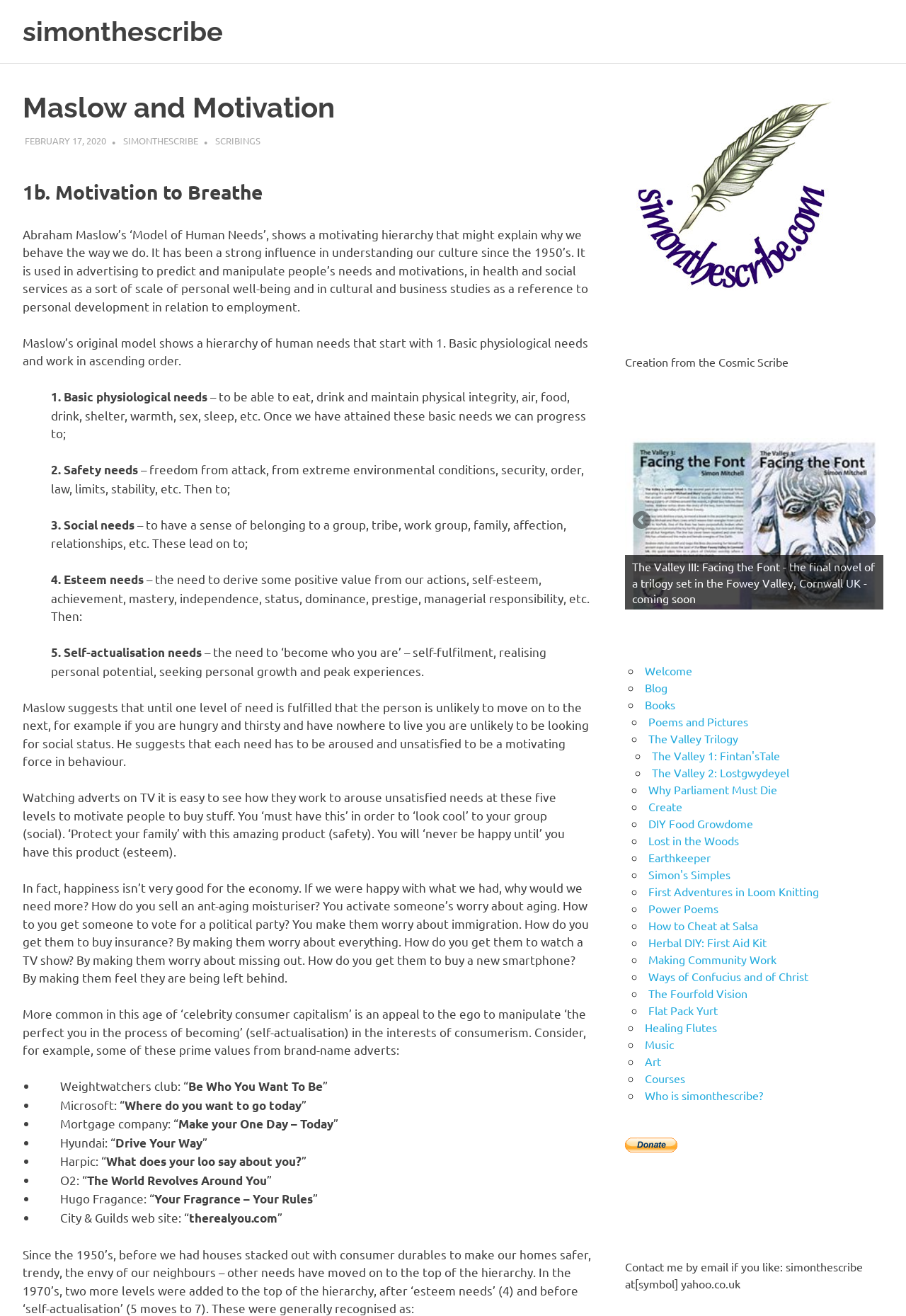Find the bounding box coordinates of the element to click in order to complete the given instruction: "Click the 'Welcome' link."

[0.712, 0.504, 0.764, 0.515]